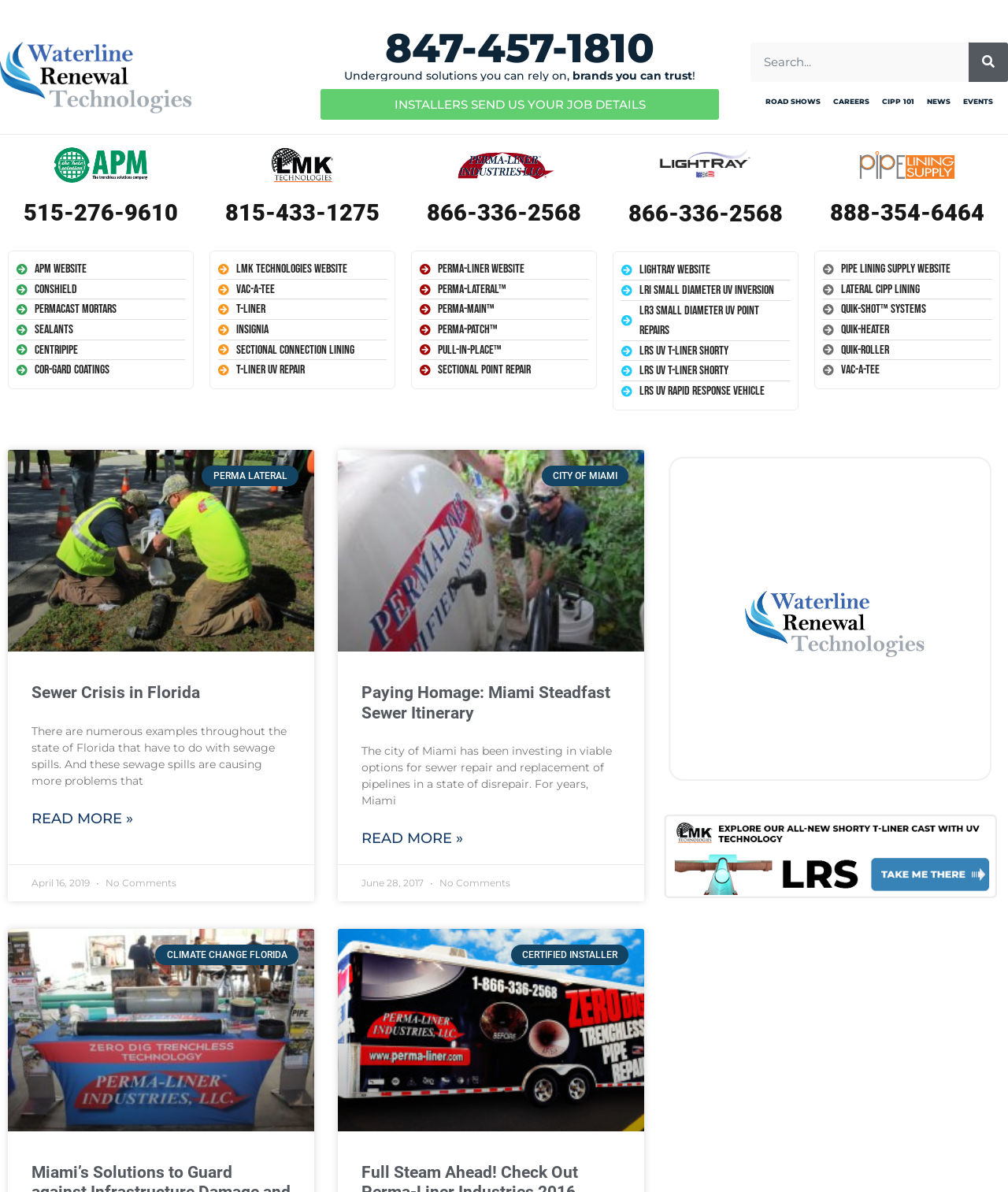Pinpoint the bounding box coordinates of the area that must be clicked to complete this instruction: "Click on INSTALLERS SEND US YOUR JOB DETAILS".

[0.318, 0.074, 0.713, 0.1]